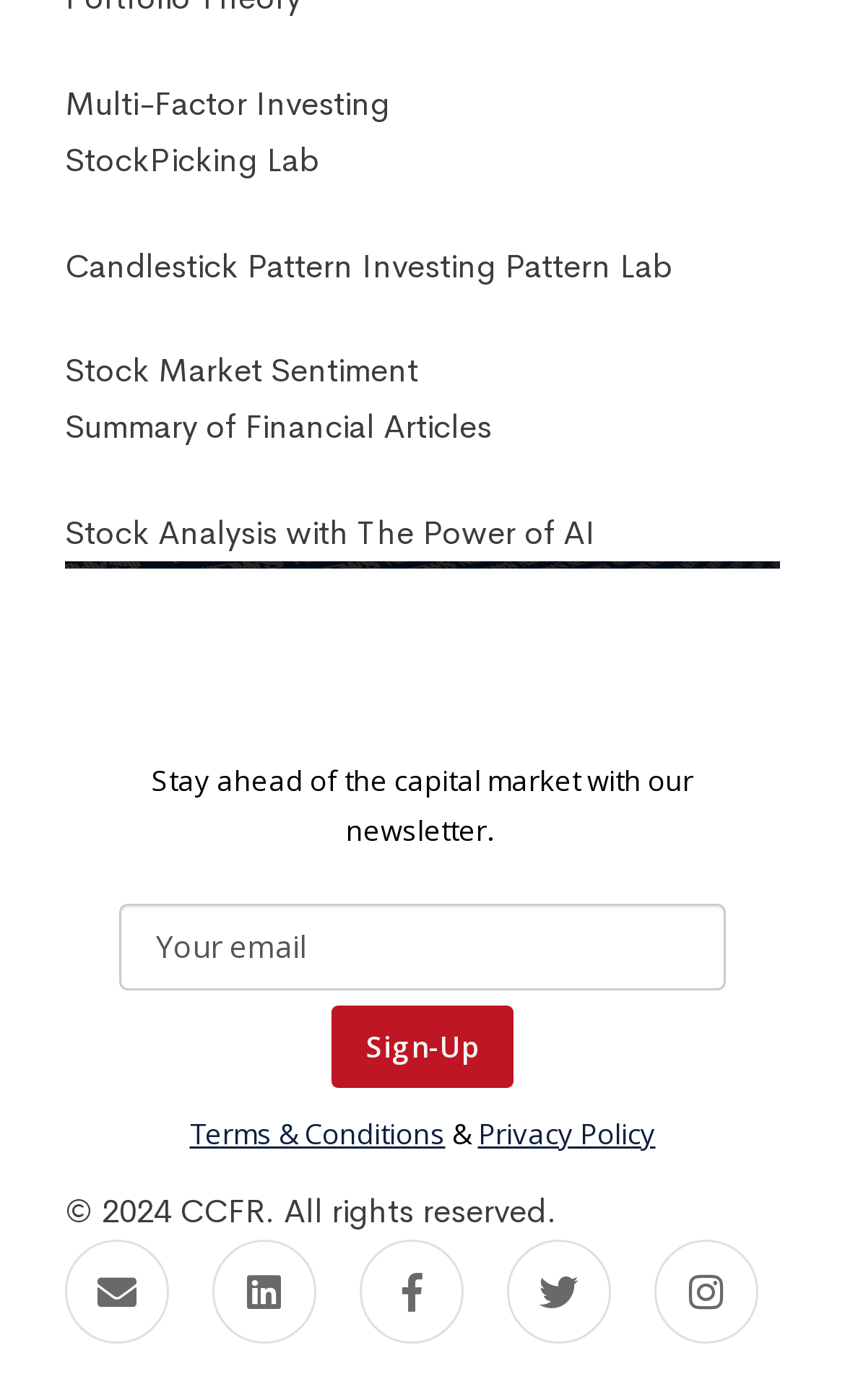Identify the bounding box coordinates of the clickable region necessary to fulfill the following instruction: "Learn about Stock Analysis with The Power of AI". The bounding box coordinates should be four float numbers between 0 and 1, i.e., [left, top, right, bottom].

[0.077, 0.365, 0.705, 0.394]